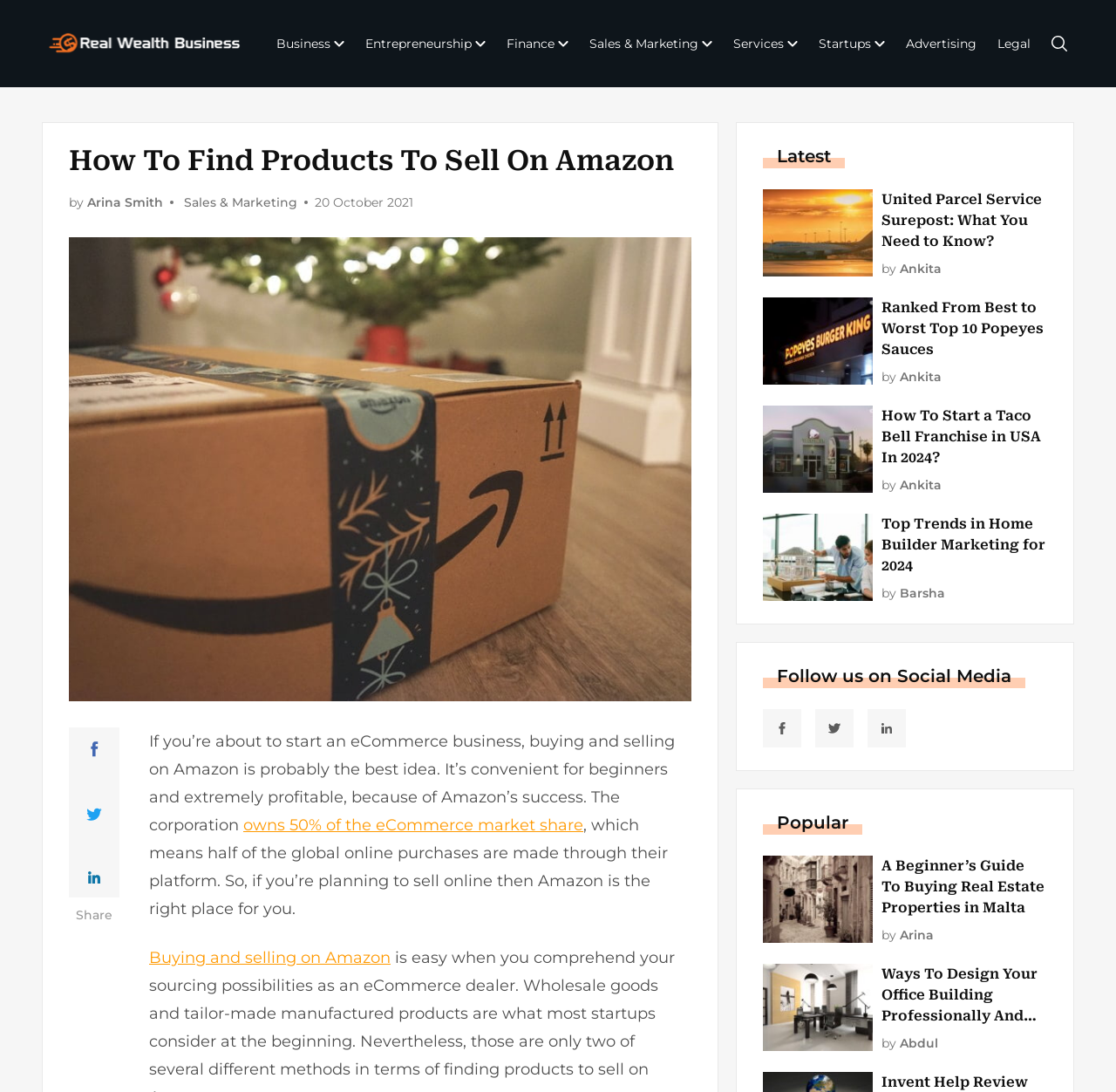Examine the screenshot and answer the question in as much detail as possible: What is the topic of the latest article?

The topic of the latest article is about United Parcel Service Surepost, as indicated by the link 'United Parcel Service Surepost: What You Need to Know?' under the heading 'Latest'.